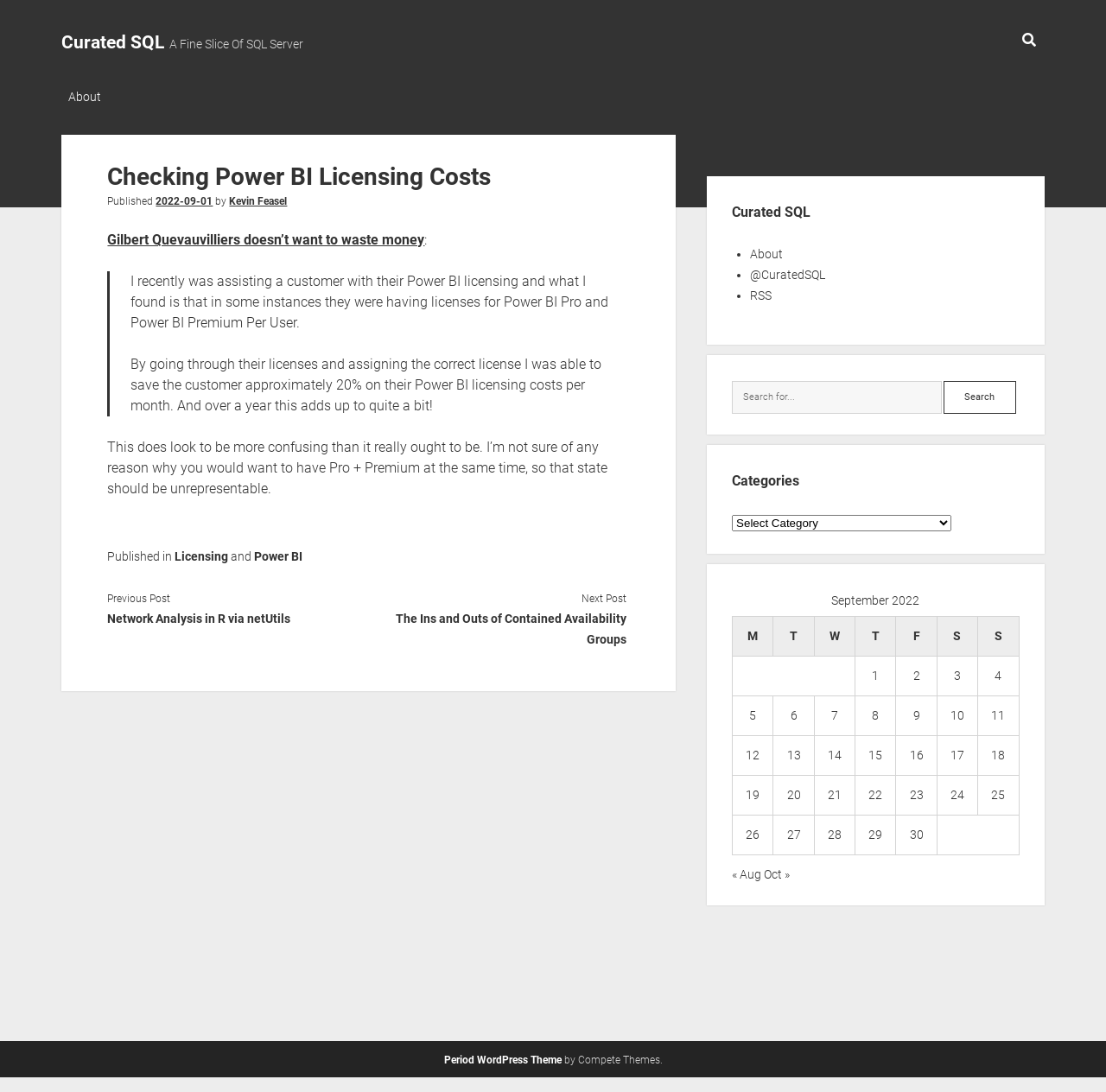Provide the bounding box coordinates of the UI element that matches the description: "2022-09-01".

[0.141, 0.179, 0.193, 0.19]